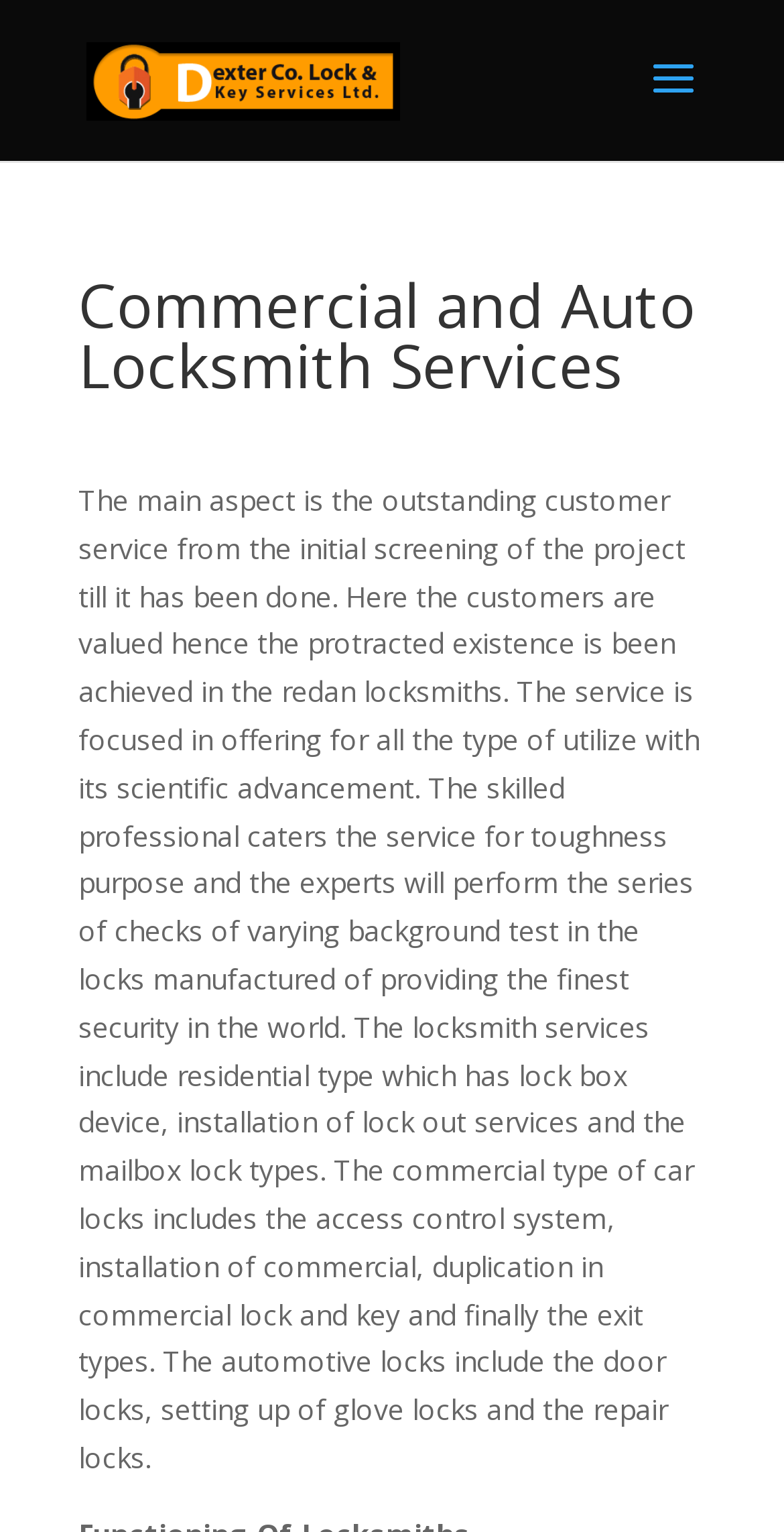Given the element description: "alt="Locksmith Somerset, NJ | 08873"", predict the bounding box coordinates of the UI element it refers to, using four float numbers between 0 and 1, i.e., [left, top, right, bottom].

[0.11, 0.038, 0.51, 0.063]